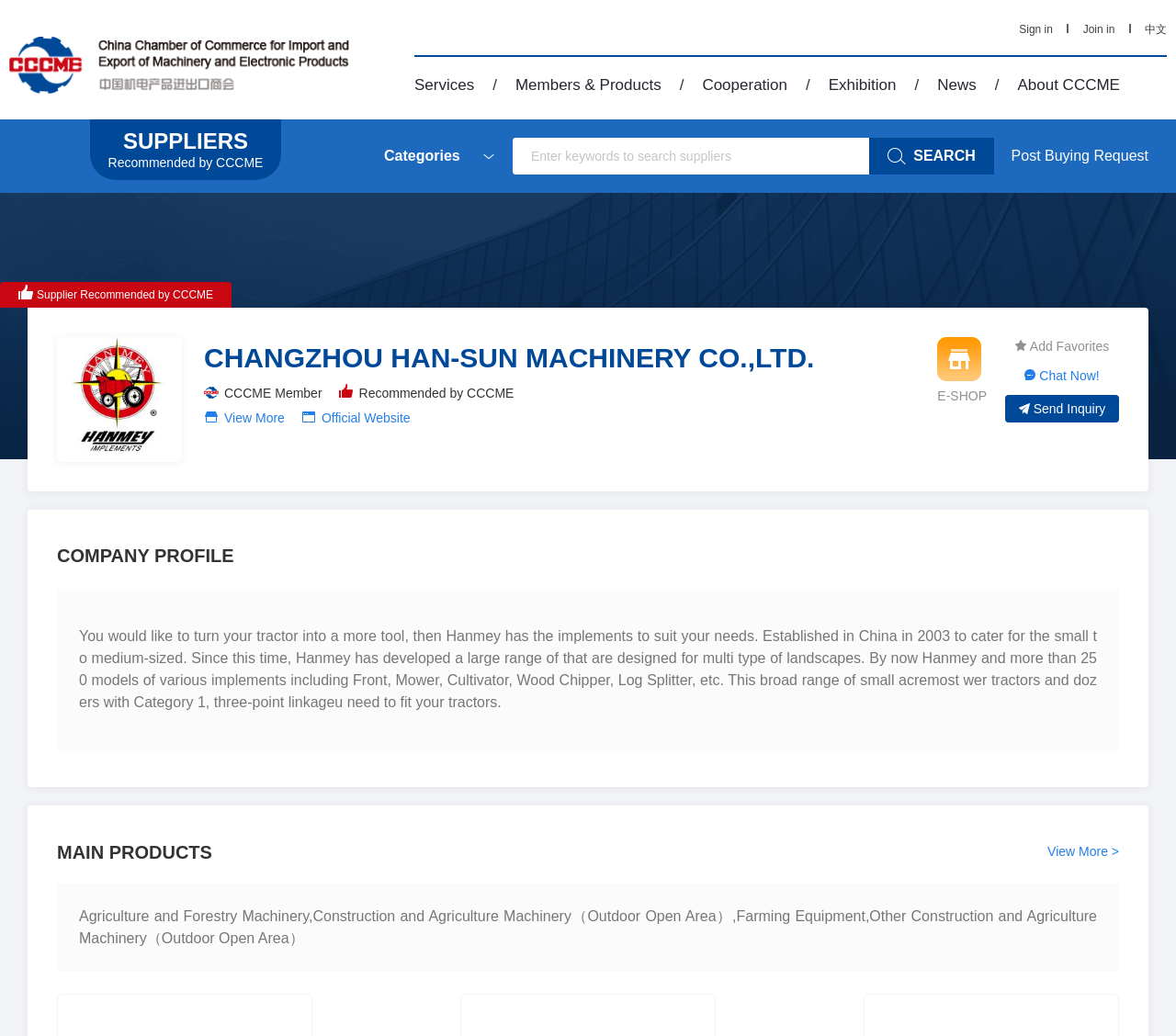Identify the bounding box coordinates for the UI element that matches this description: "Exhibition".

[0.704, 0.074, 0.762, 0.09]